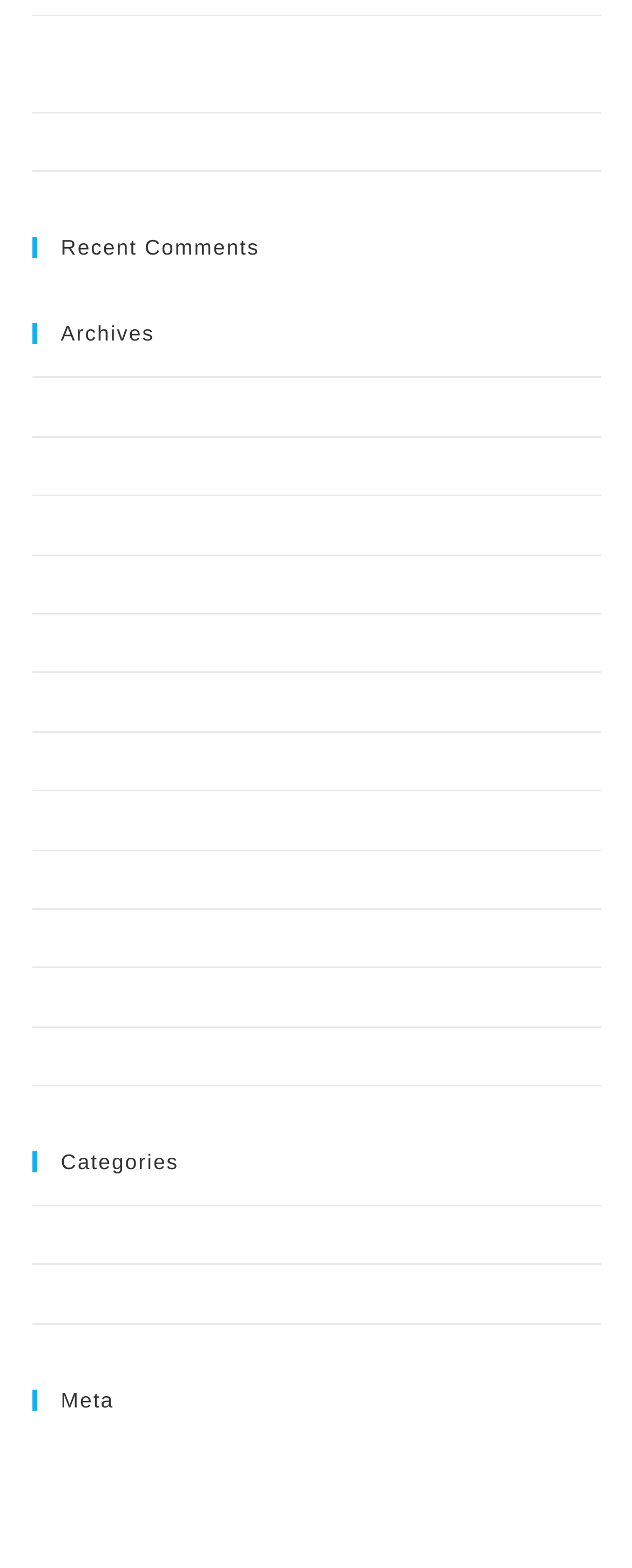Locate the bounding box coordinates of the element that should be clicked to fulfill the instruction: "View international conference on cybersecurity 2019".

[0.05, 0.021, 0.907, 0.061]